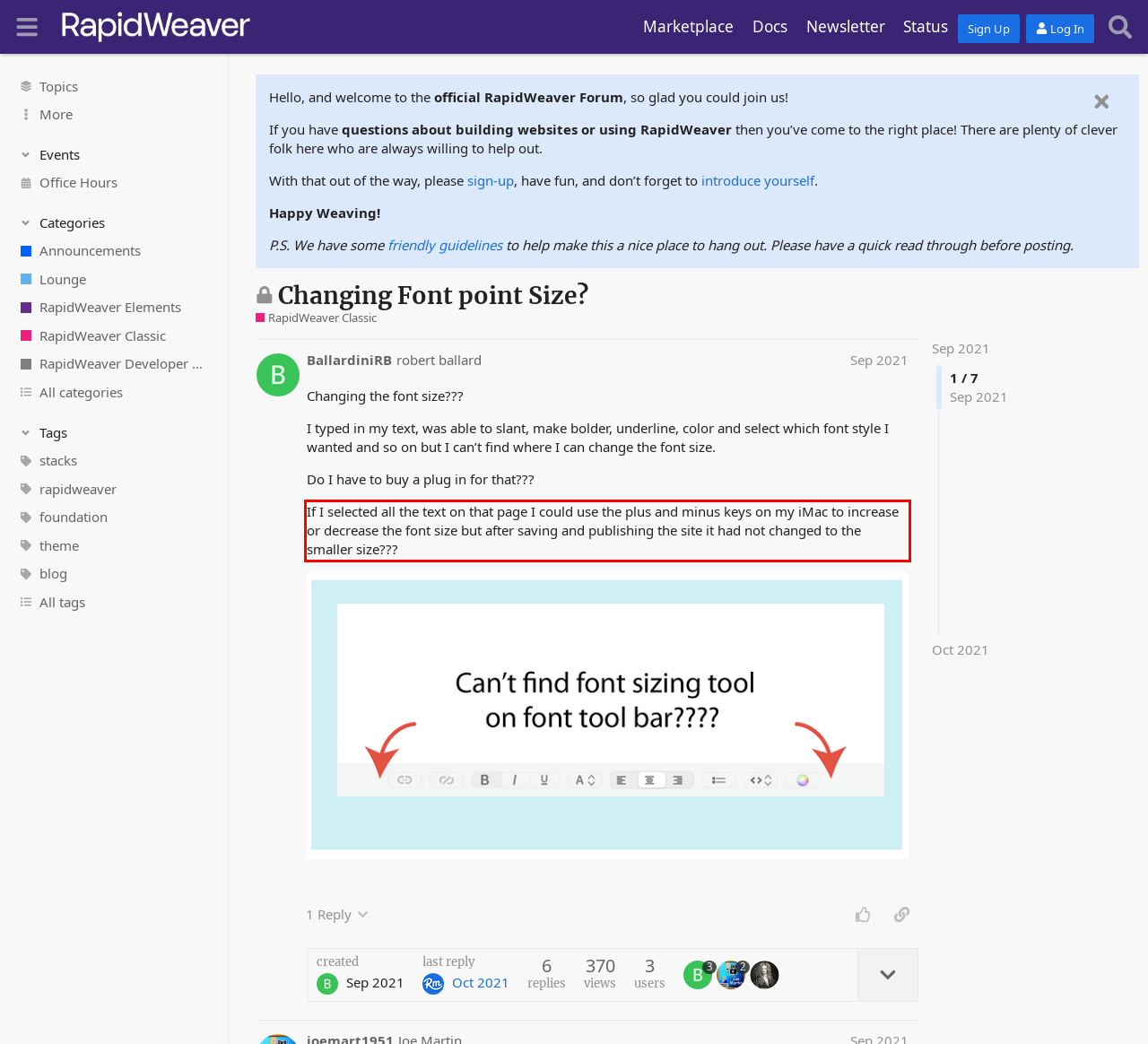You have a screenshot of a webpage where a UI element is enclosed in a red rectangle. Perform OCR to capture the text inside this red rectangle.

If I selected all the text on that page I could use the plus and minus keys on my iMac to increase or decrease the font size but after saving and publishing the site it had not changed to the smaller size???